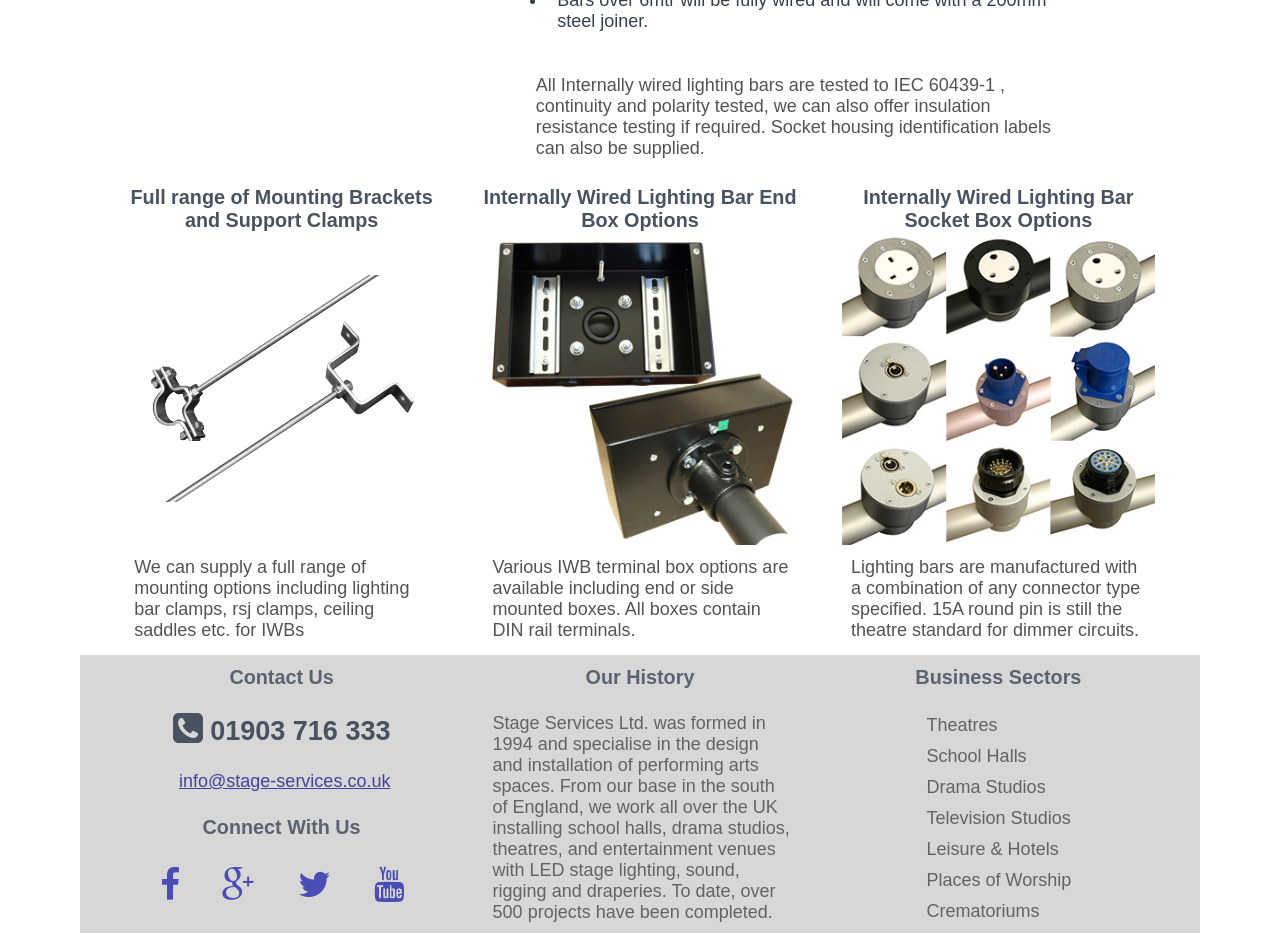What types of venues do Stage Services Ltd. work with?
Using the information from the image, give a concise answer in one word or a short phrase.

theatres, school halls, etc.